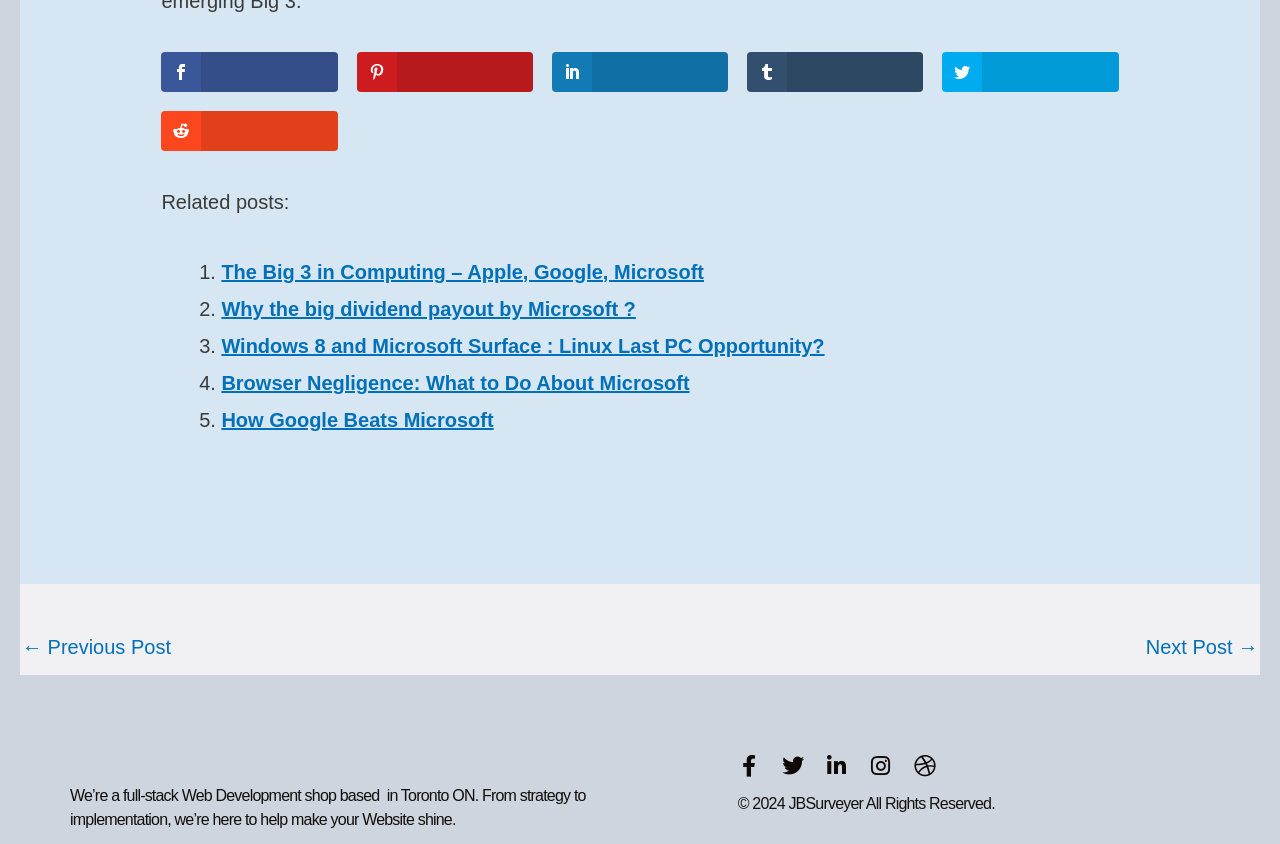Provide the bounding box coordinates of the UI element that matches the description: "← Previous Post".

[0.017, 0.742, 0.134, 0.797]